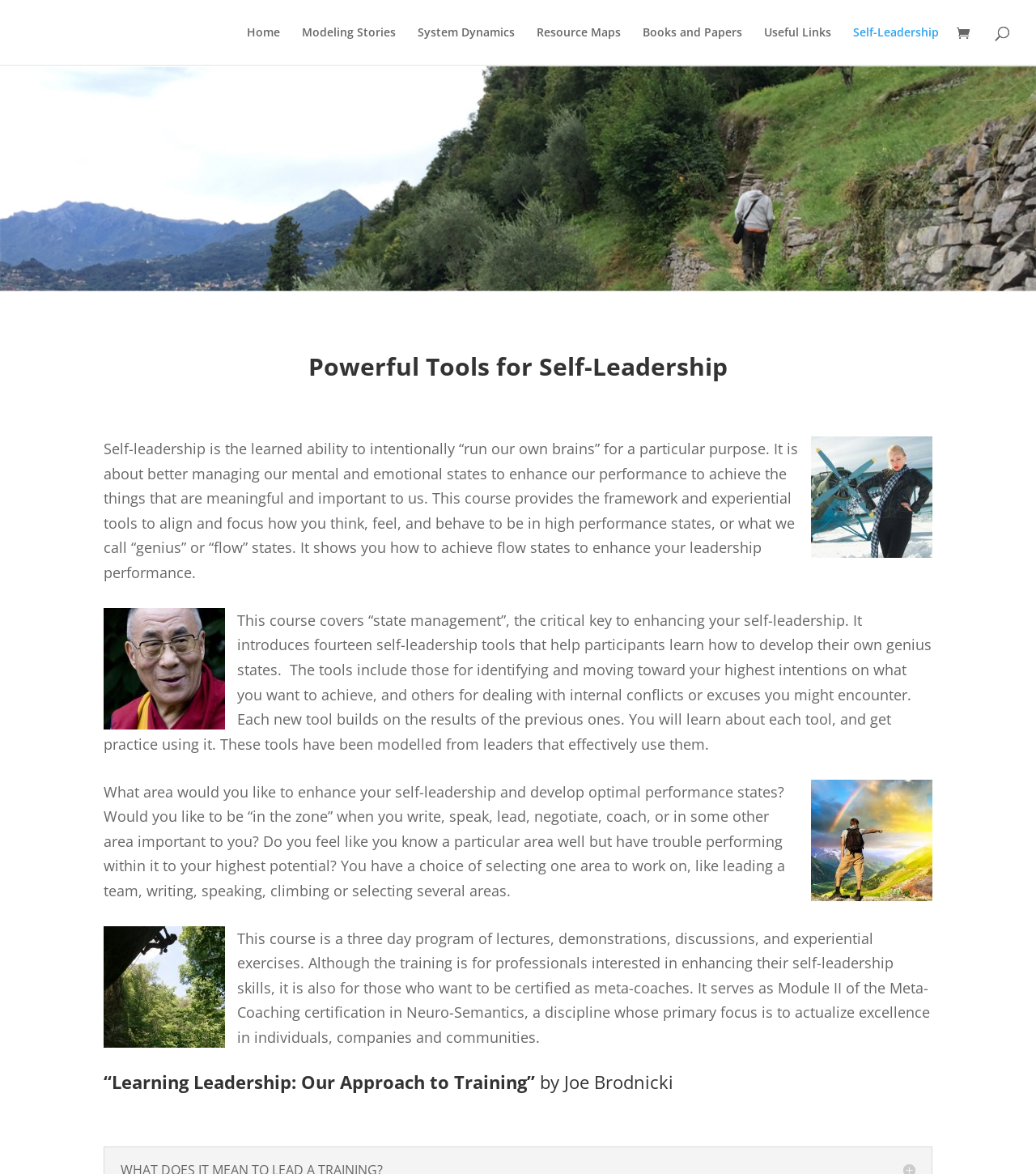Find the bounding box coordinates of the area that needs to be clicked in order to achieve the following instruction: "Click on Modeling Stories". The coordinates should be specified as four float numbers between 0 and 1, i.e., [left, top, right, bottom].

[0.291, 0.023, 0.382, 0.055]